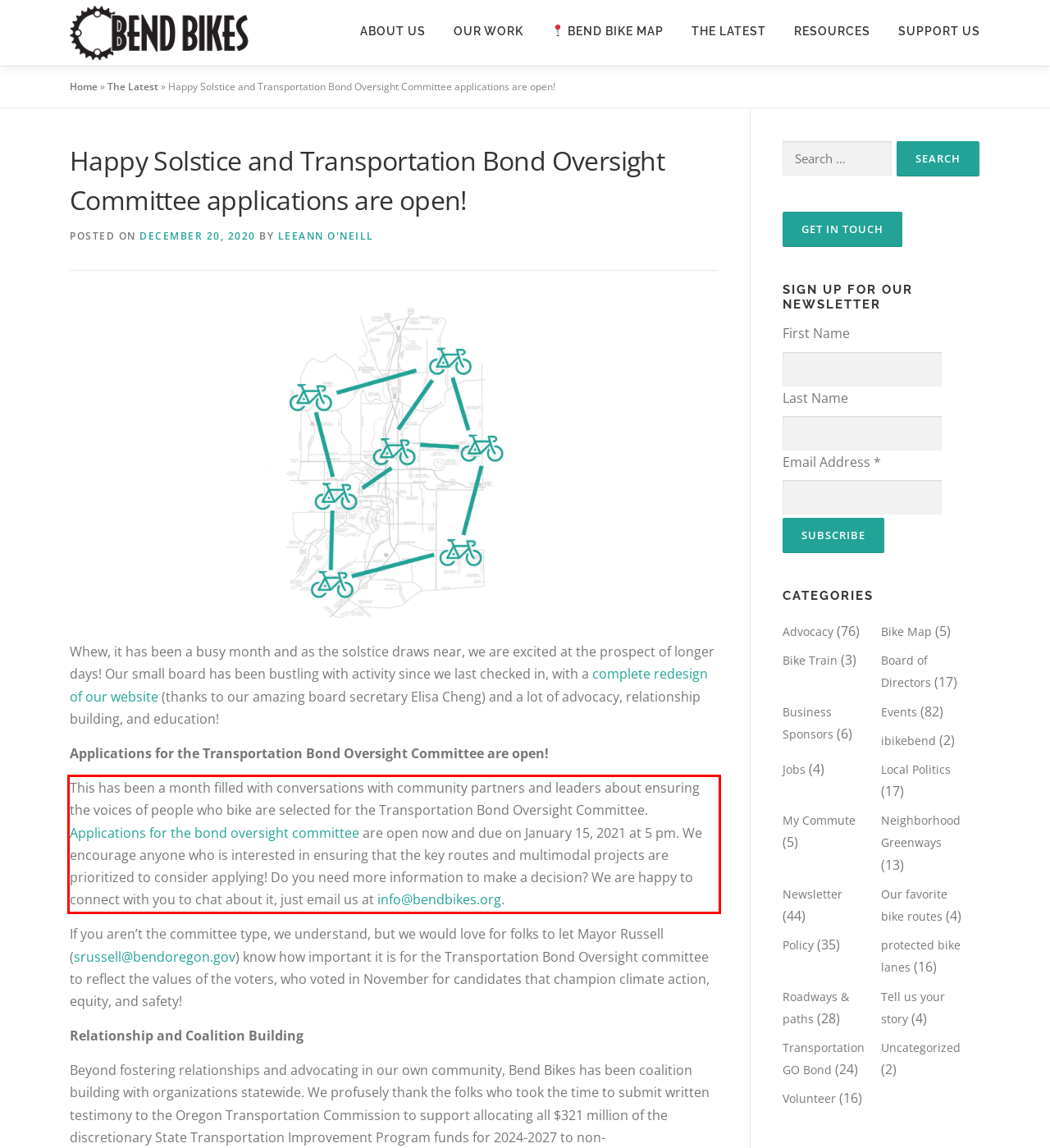Perform OCR on the text inside the red-bordered box in the provided screenshot and output the content.

This has been a month filled with conversations with community partners and leaders about ensuring the voices of people who bike are selected for the Transportation Bond Oversight Committee. Applications for the bond oversight committee are open now and due on January 15, 2021 at 5 pm. We encourage anyone who is interested in ensuring that the key routes and multimodal projects are prioritized to consider applying! Do you need more information to make a decision? We are happy to connect with you to chat about it, just email us at info@bendbikes.org.